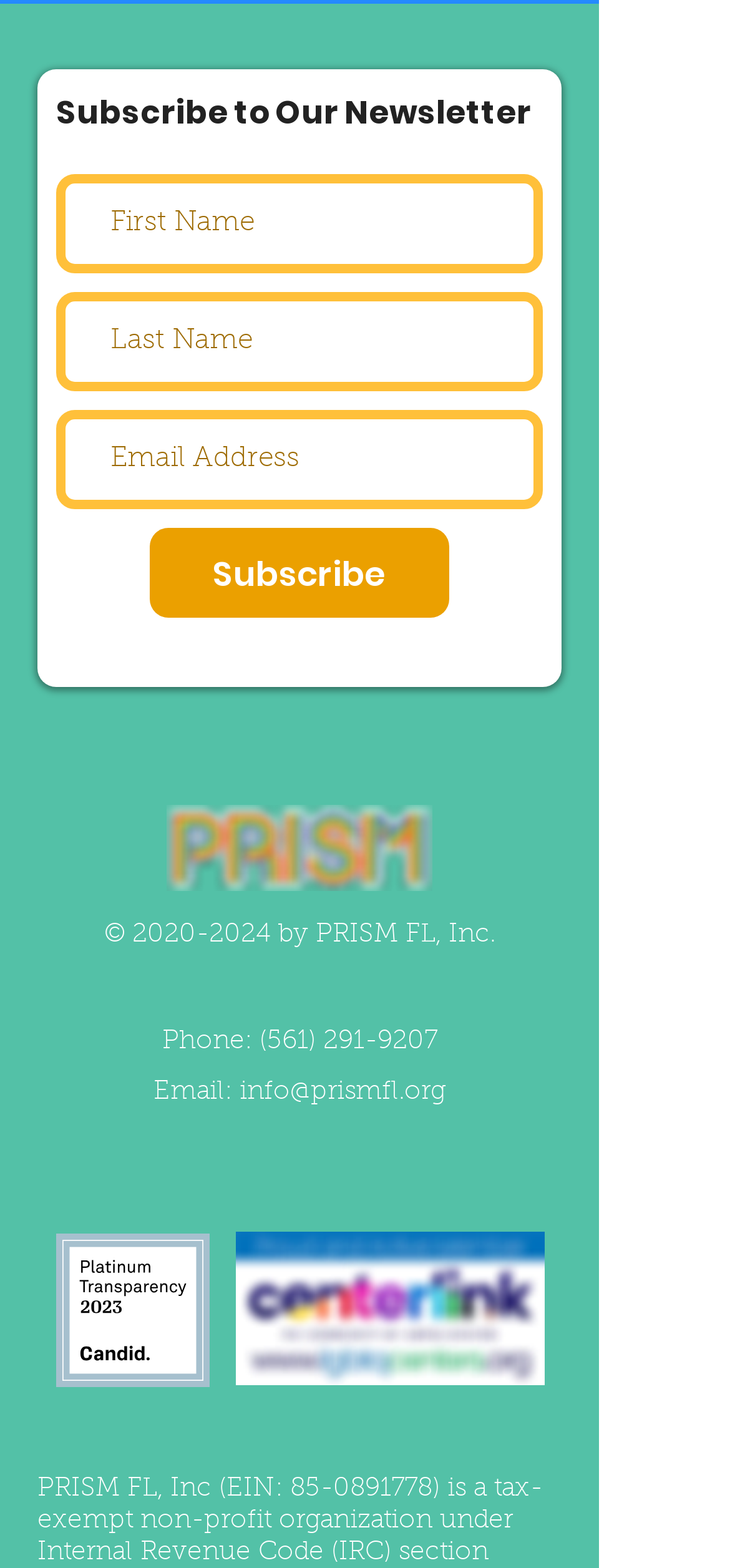Please provide the bounding box coordinates for the element that needs to be clicked to perform the following instruction: "View Platinum Transparency 2023". The coordinates should be given as four float numbers between 0 and 1, i.e., [left, top, right, bottom].

[0.077, 0.786, 0.287, 0.884]